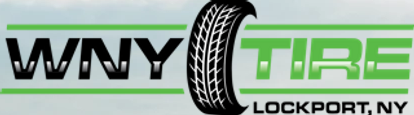Describe the image thoroughly, including all noticeable details.

The image displays the logo of "WNY Tire," prominently featuring a stylized tire graphic. The logo includes the text "WNY" in bold, black letters, with "TIRE" next to it in a vibrant green color, emphasizing the company's focus on tire services. Below the main text, the word "LOCKPORT, NY" is showcased in a smaller, clean font, indicating the location of the business. The overall design combines professional elements with a modern aesthetic, conveying a commitment to quality in tire-related services. This logo serves as a strong representation of the brand, highlighting its identity within the local community.